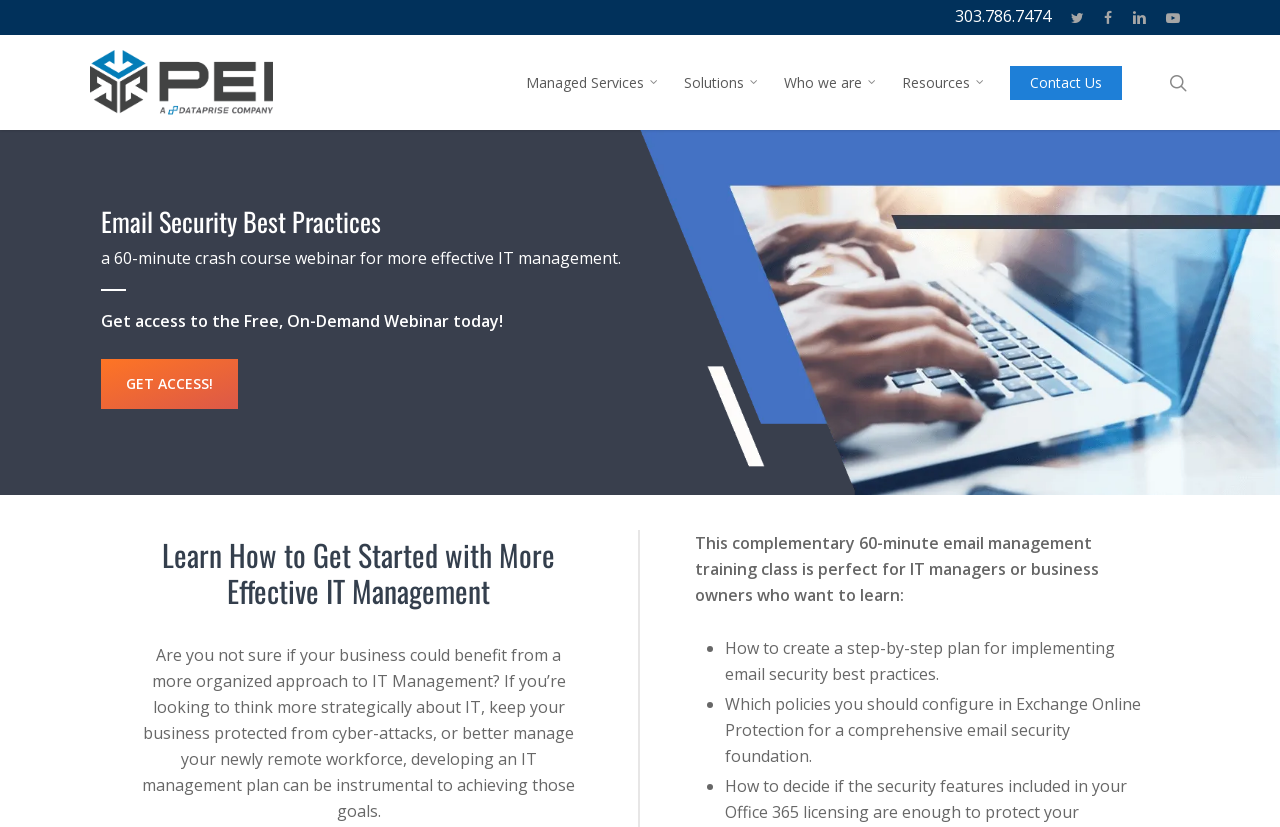Create an elaborate caption that covers all aspects of the webpage.

The webpage is about a webinar on email security best practices for effective IT management. At the top right corner, there are social media links to Twitter, Facebook, LinkedIn, and YouTube, as well as a phone number. Below these links, there is a logo of PEI, which is also a link. 

On the top navigation bar, there are links to Managed Services, Solutions, Who we are, Resources, and Contact Us. On the far right of the navigation bar, there is a search link.

The main content of the webpage starts with a heading "Email Security Best Practices" followed by a brief description of the webinar, which is a 60-minute crash course for more effective IT management. Below this, there is a call-to-action button "GET ACCESS!" to access the free, on-demand webinar.

Further down, there is a heading "Learn How to Get Started with More Effective IT Management" followed by a paragraph of text explaining the benefits of developing an IT management plan, such as protecting businesses from cyber-attacks and better managing remote workforces.

Below this, there is a description of the webinar, which is a 60-minute email management training class perfect for IT managers or business owners. The webinar covers topics such as creating a step-by-step plan for implementing email security best practices and configuring policies in Exchange Online Protection for a comprehensive email security foundation. These topics are listed in bullet points.